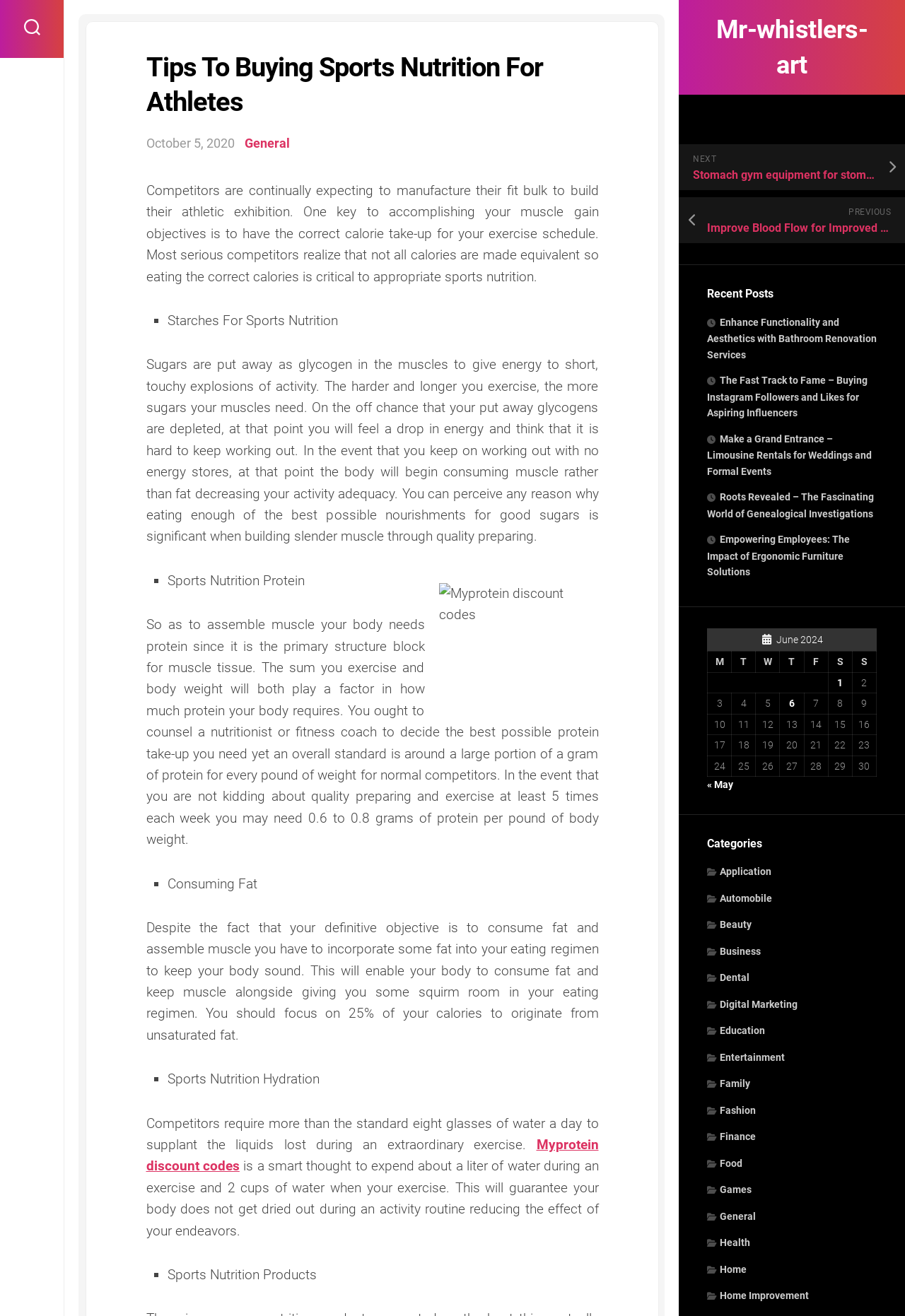Could you find the bounding box coordinates of the clickable area to complete this instruction: "Go to the 'Application' category"?

[0.781, 0.658, 0.852, 0.666]